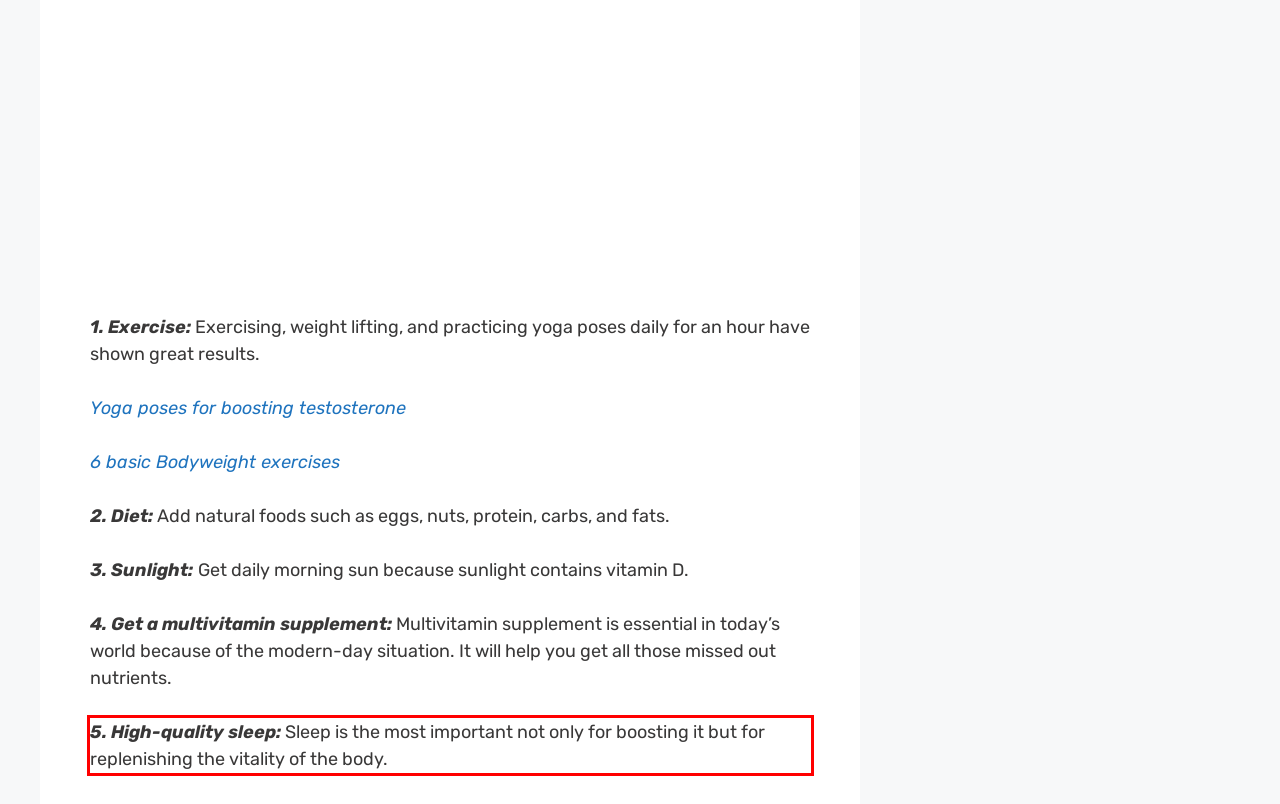Given the screenshot of a webpage, identify the red rectangle bounding box and recognize the text content inside it, generating the extracted text.

5. High-quality sleep: Sleep is the most important not only for boosting it but for replenishing the vitality of the body.